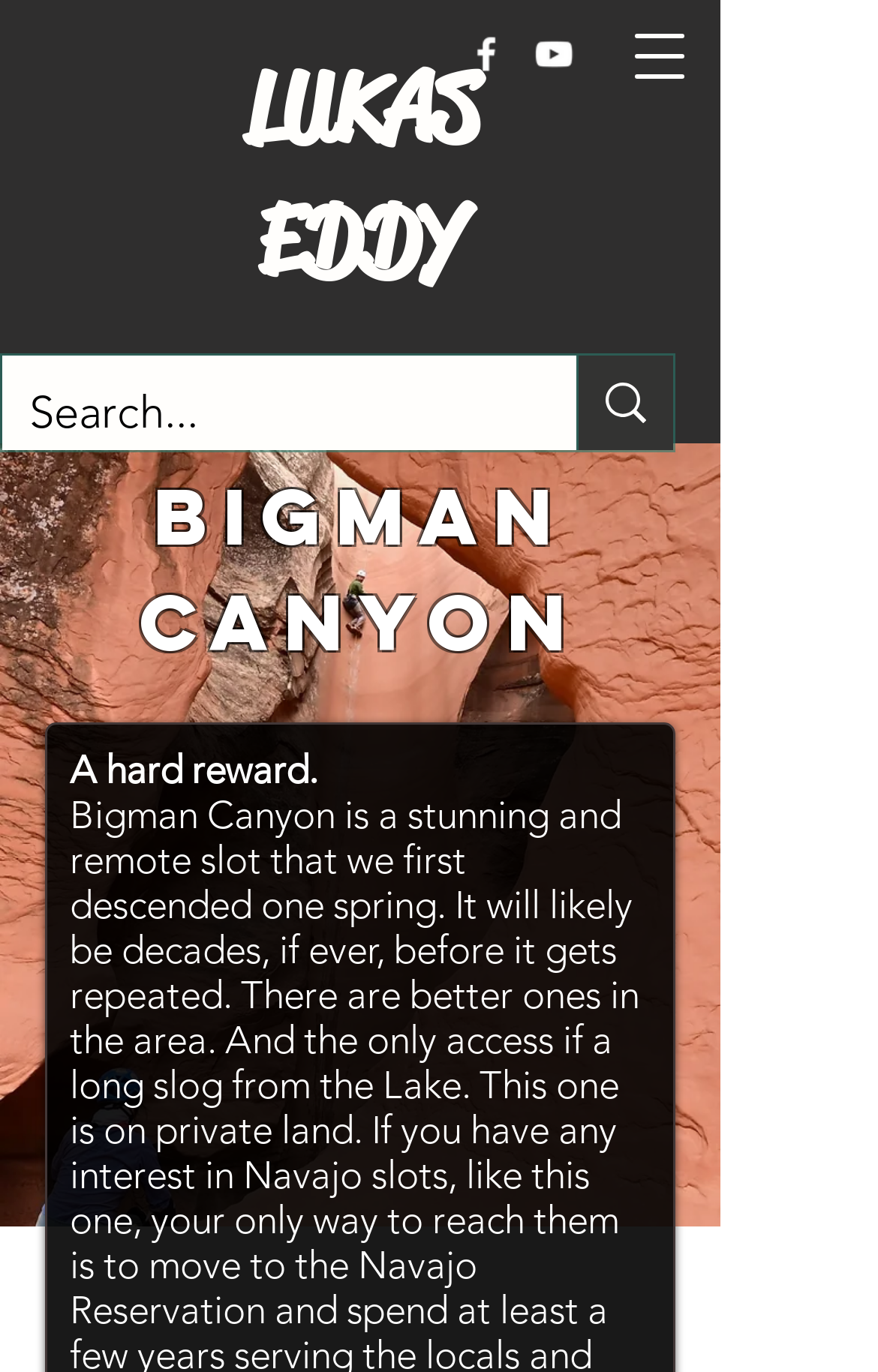Find the UI element described as: "LUKAS EDDY" and predict its bounding box coordinates. Ensure the coordinates are four float numbers between 0 and 1, [left, top, right, bottom].

[0.278, 0.034, 0.545, 0.22]